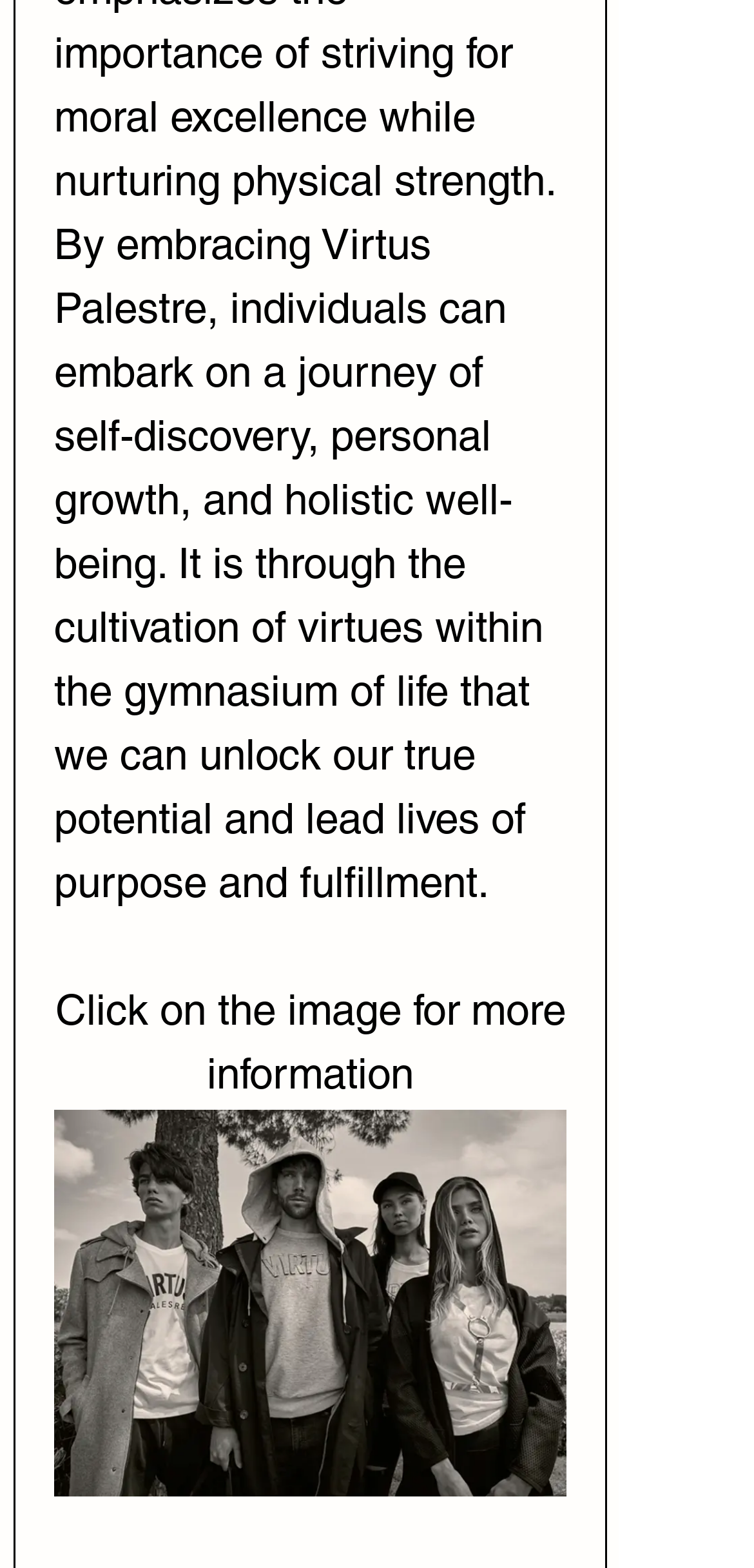Given the description: "aria-label="License nowVirtus Palestre brand."", determine the bounding box coordinates of the UI element. The coordinates should be formatted as four float numbers between 0 and 1, [left, top, right, bottom].

[0.072, 0.708, 0.751, 0.954]